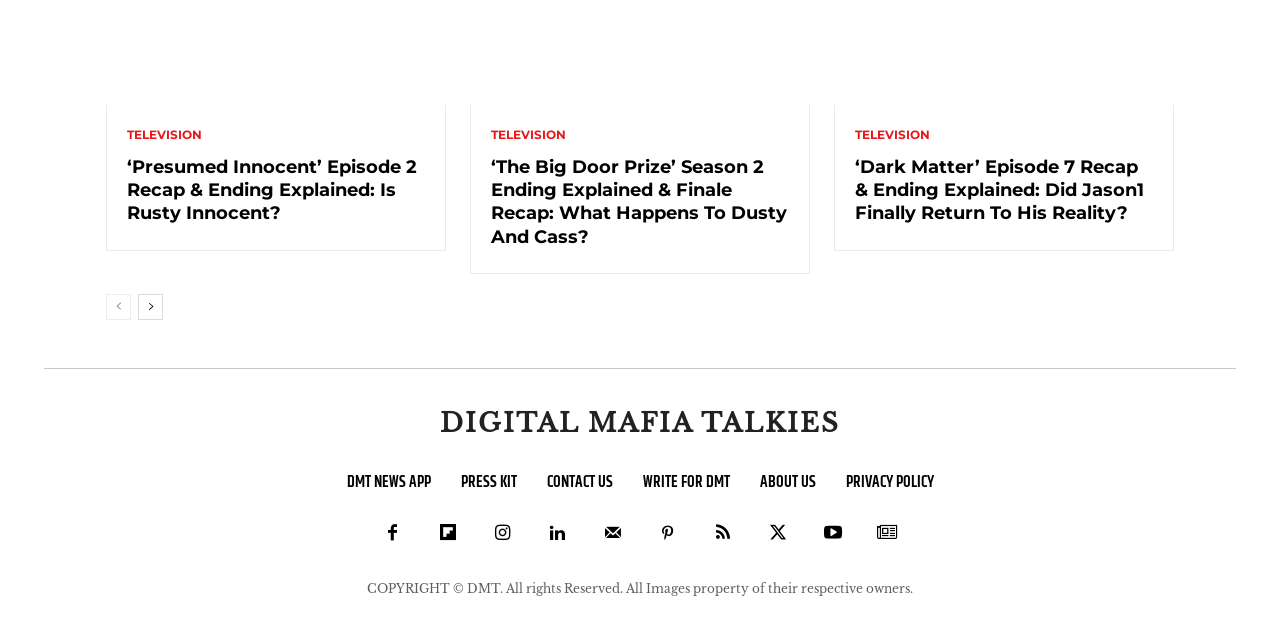Provide a single word or phrase to answer the given question: 
What is the category of the first article?

TELEVISION